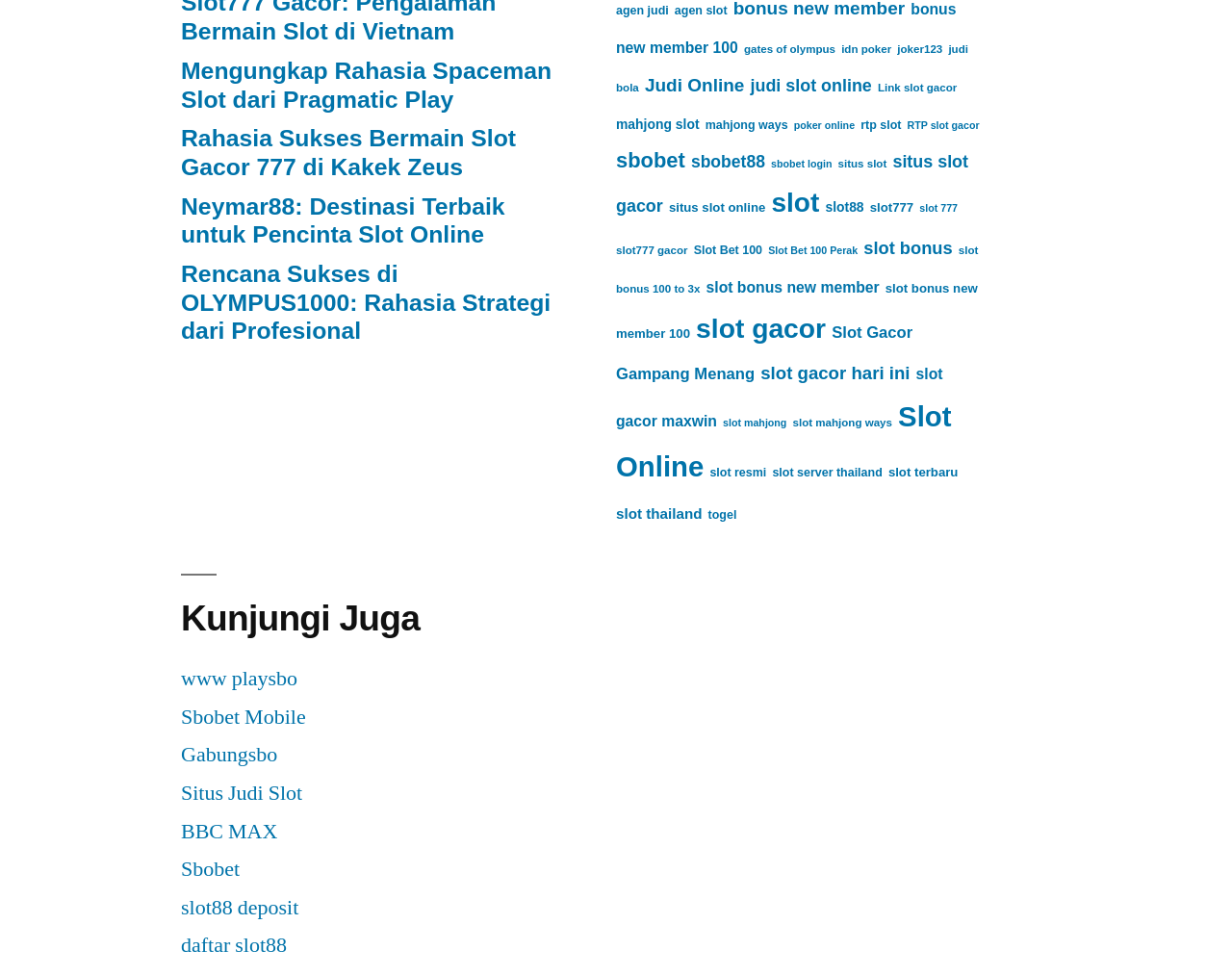Determine the bounding box coordinates for the HTML element described here: "sbobet".

[0.5, 0.152, 0.556, 0.176]